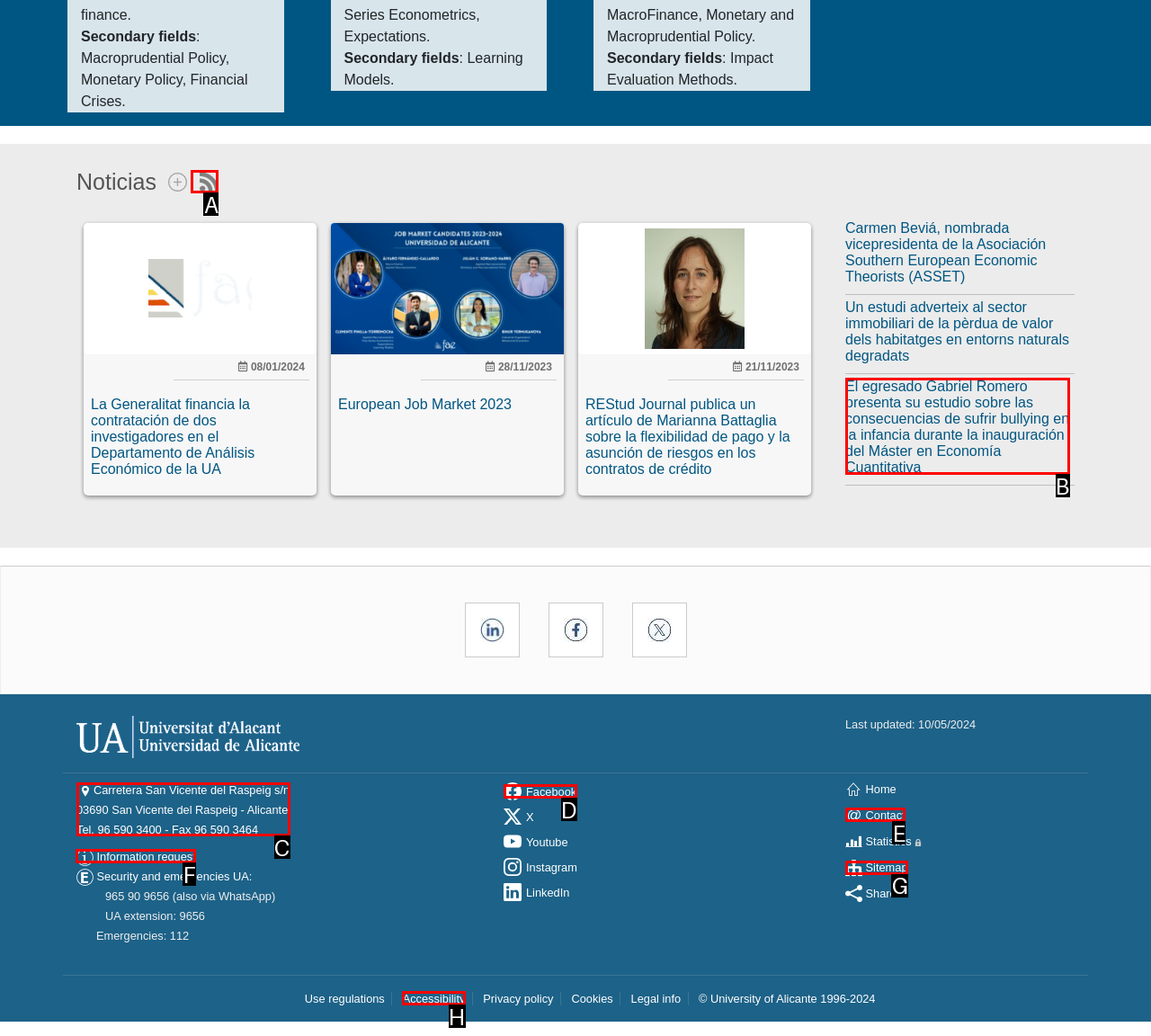Tell me the correct option to click for this task: Request information via the 'Information request' link
Write down the option's letter from the given choices.

F